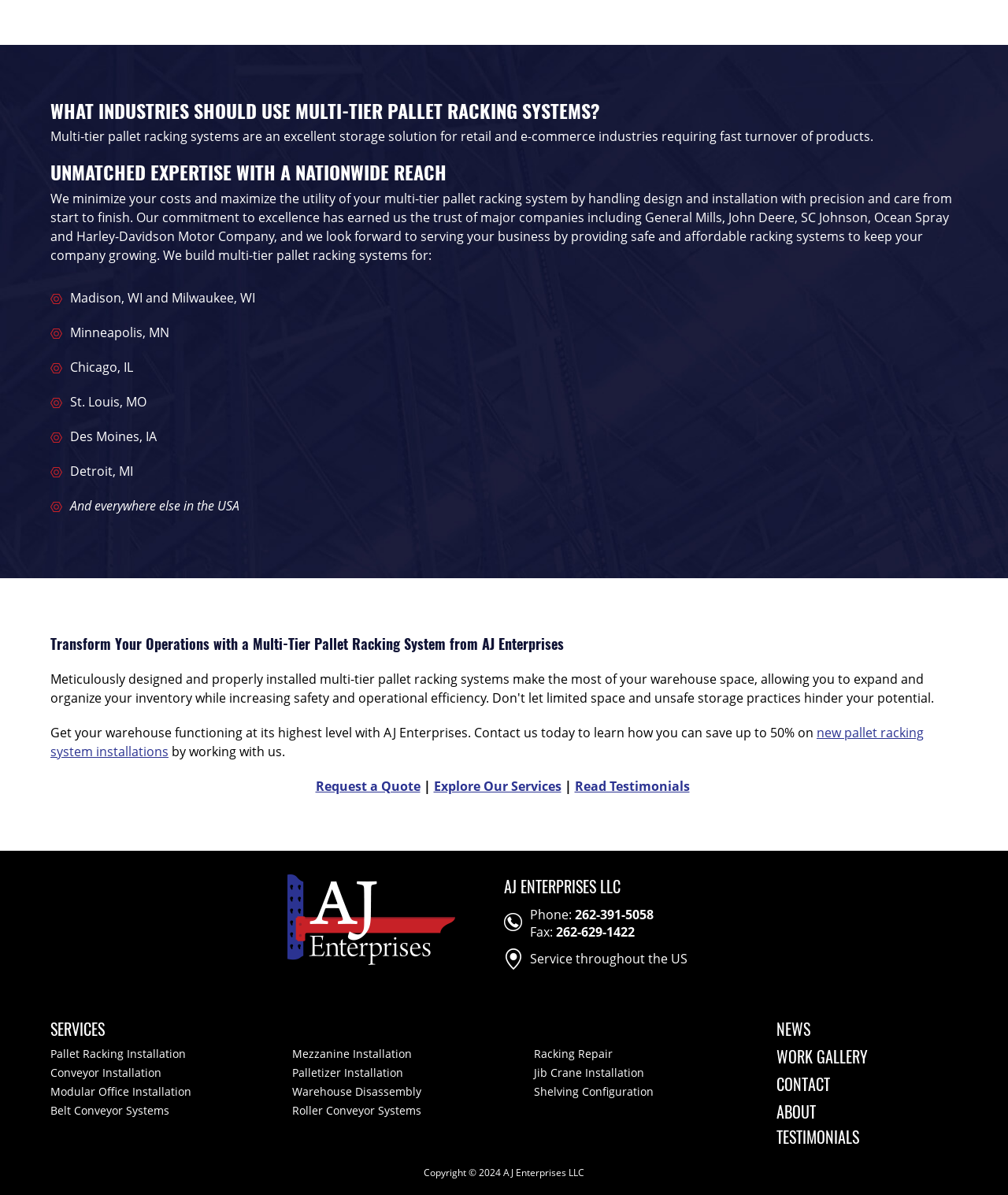Determine the bounding box coordinates of the clickable element to achieve the following action: 'Explore Our Services'. Provide the coordinates as four float values between 0 and 1, formatted as [left, top, right, bottom].

[0.43, 0.651, 0.557, 0.665]